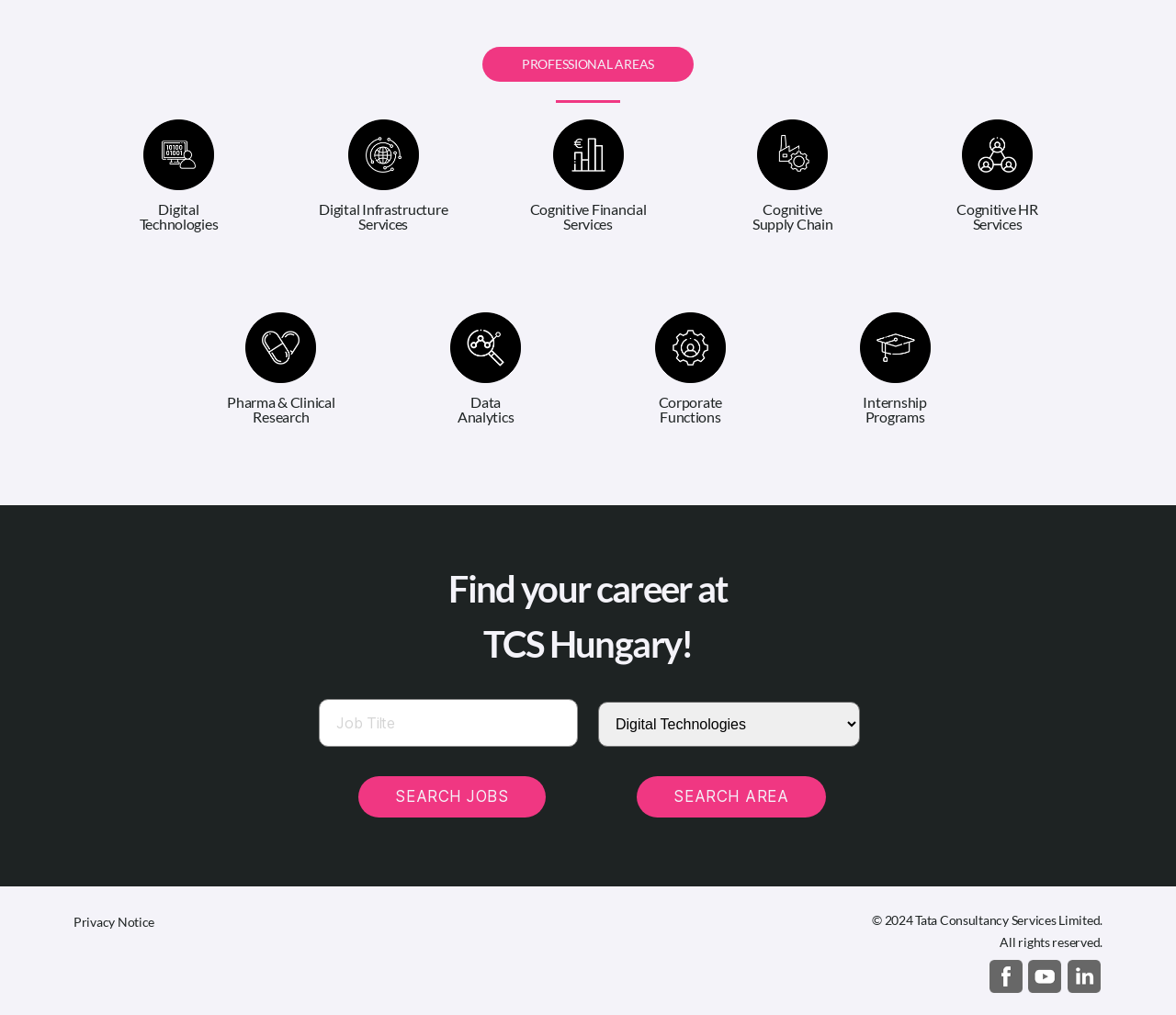What is the label of the search button?
Refer to the screenshot and answer in one word or phrase.

Search Jobs